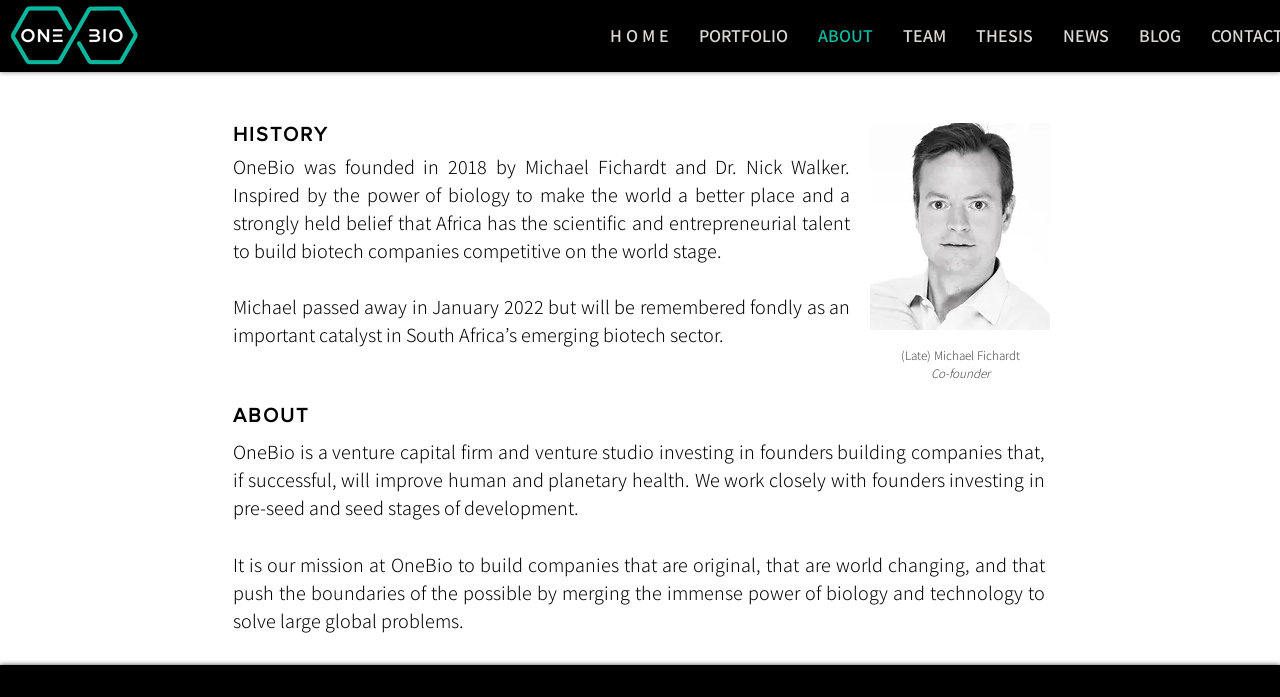Give a comprehensive overview of the webpage, including key elements.

The webpage is about OneBio, a venture capital firm and venture studio. At the top, there are seven navigation links: "HOME", "PORTFOLIO", "ABOUT", "TEAM", "THESIS", "NEWS", and "BLOG", aligned horizontally and evenly spaced.

Below the navigation links, the main content area is divided into two sections. The first section is headed by "HISTORY" and contains a brief description of OneBio's founding in 2018 by Michael Fichardt and Dr. Nick Walker. There is also a short paragraph about Michael's passing in 2022. To the right of this text, there is an image, likely a photo of Michael.

The second section is headed by "ABOUT" and provides a brief overview of OneBio's mission and investment strategy. The text explains that OneBio invests in founders building companies that aim to improve human and planetary health, and that they work closely with founders in the pre-seed and seed stages of development. Below this, there is a longer paragraph that elaborates on OneBio's mission to build original and world-changing companies by merging biology and technology to solve global problems.